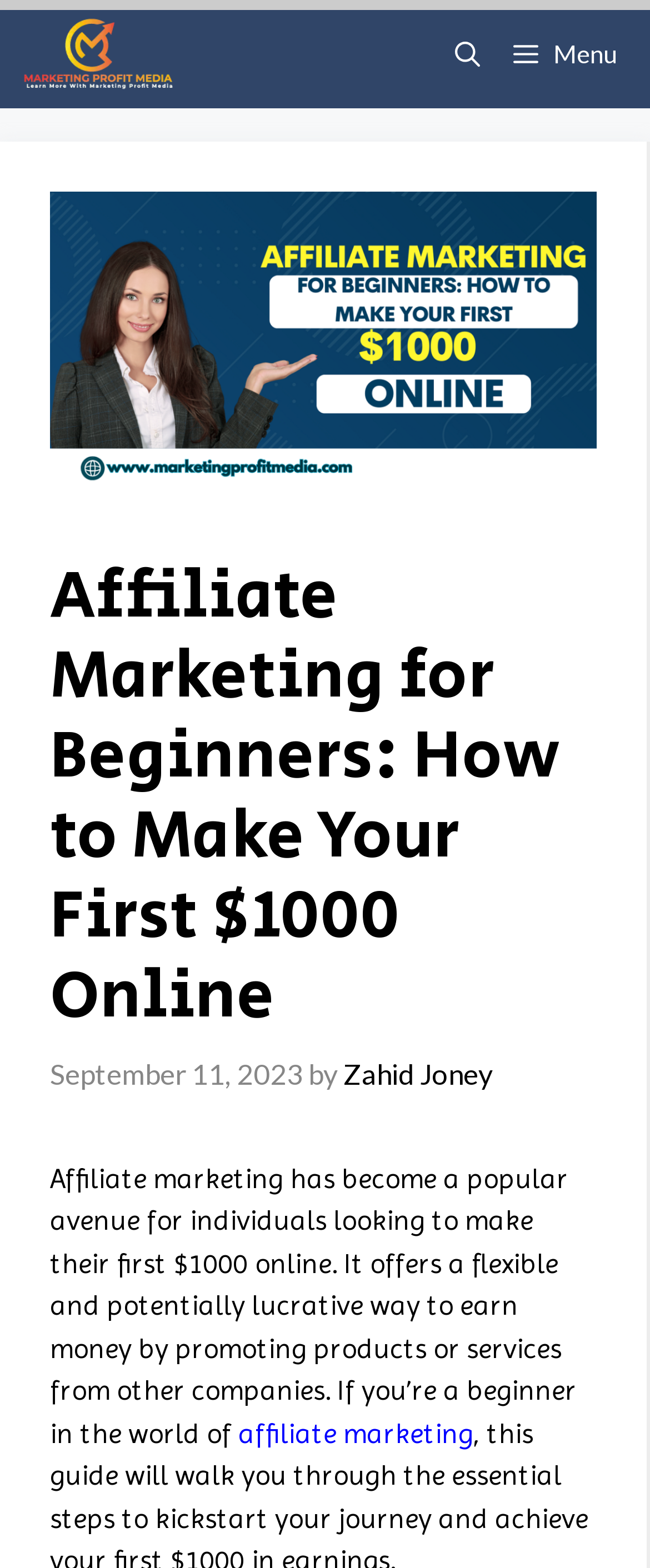Who is the author of the article?
Based on the screenshot, provide your answer in one word or phrase.

Zahid Joney